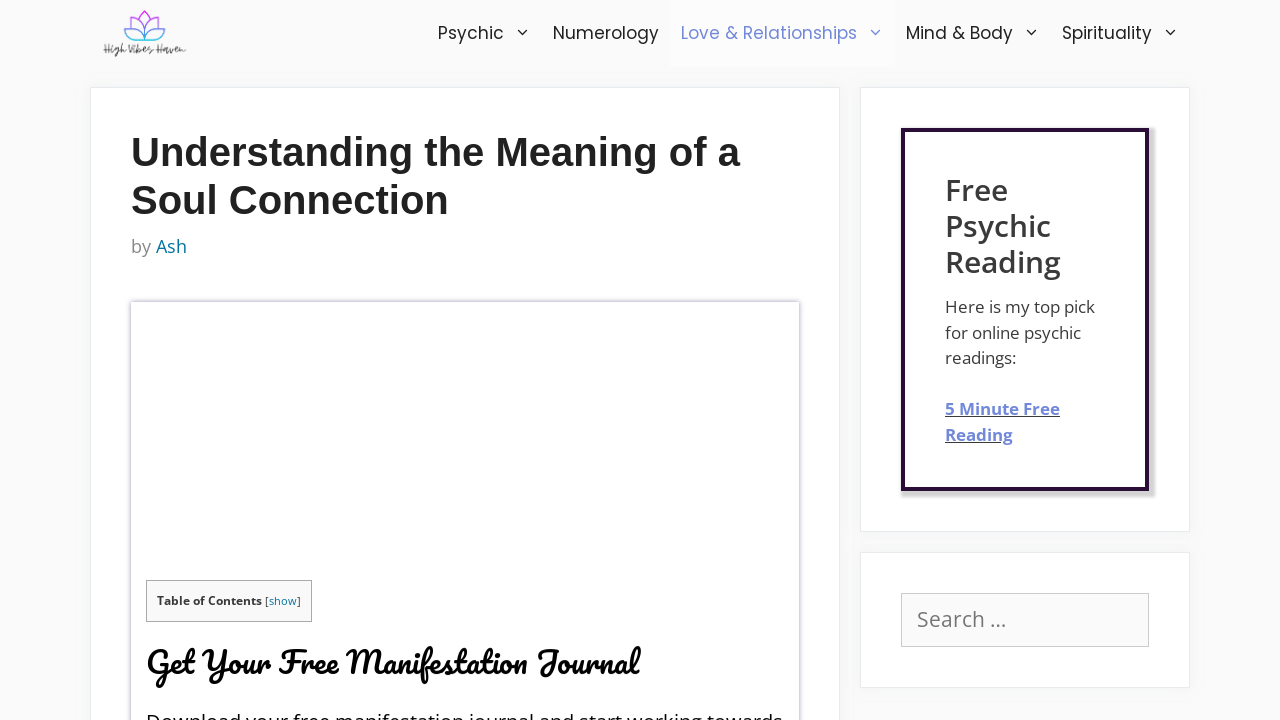Bounding box coordinates must be specified in the format (top-left x, top-left y, bottom-right x, bottom-right y). All values should be floating point numbers between 0 and 1. What are the bounding box coordinates of the UI element described as: Spirituality

[0.821, 0.0, 0.93, 0.093]